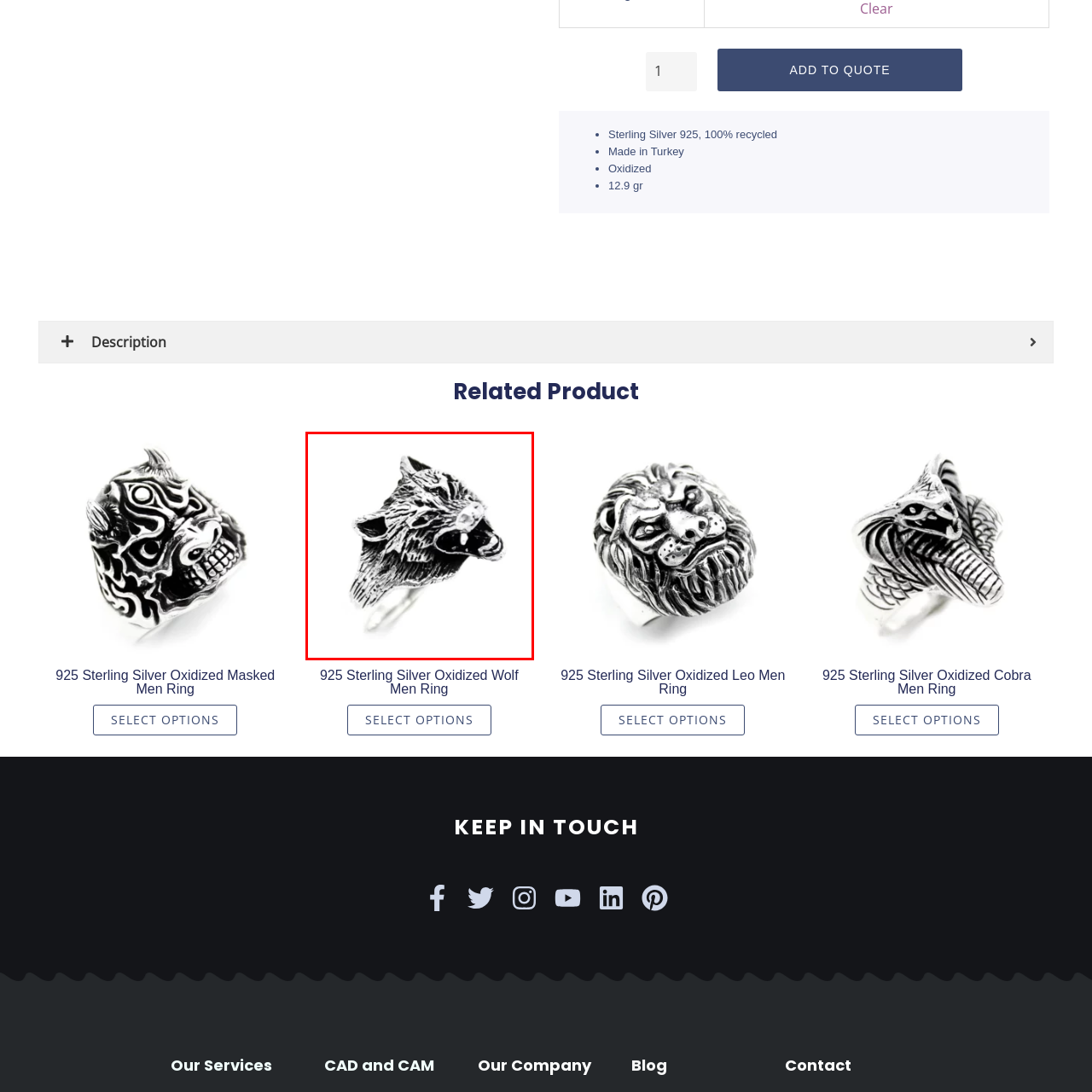Describe fully the image that is contained within the red bounding box.

This striking ring features a beautifully detailed wolf head design, crafted from 925 sterling silver. The oxidized finish enhances its rugged appearance, making it a statement piece for those who appreciate unique jewelry. The intricate detailing of the wolf's fur and fierce expression adds character, symbolizing strength and loyalty. Ideal for animal lovers or as a bold fashion accessory, this ring is part of a collection that celebrates both artistry and craftsmanship in men's jewelry. Perfect for everyday wear or special occasions, it showcases the elegance of fine silverwork while bringing a touch of the wild to your style.